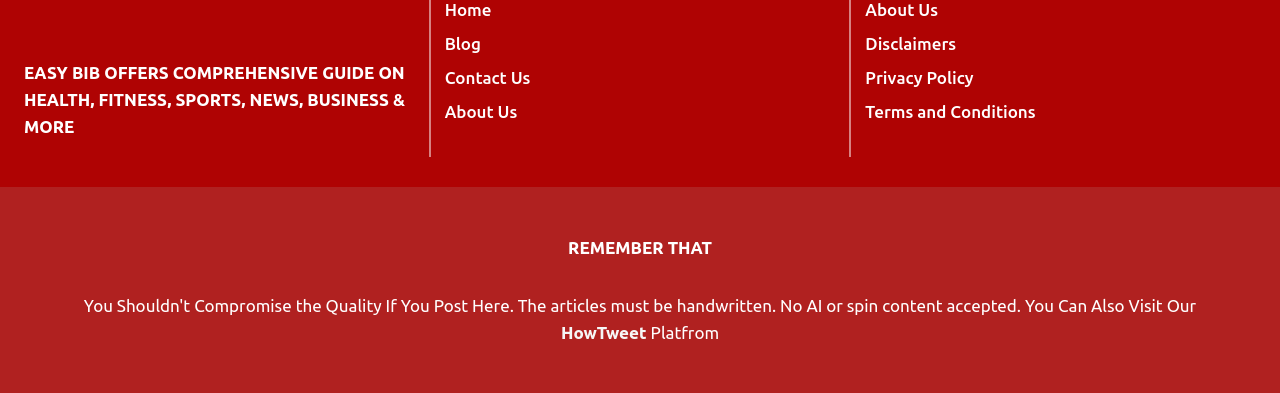Locate the bounding box of the UI element with the following description: "Blog".

[0.347, 0.07, 0.653, 0.156]